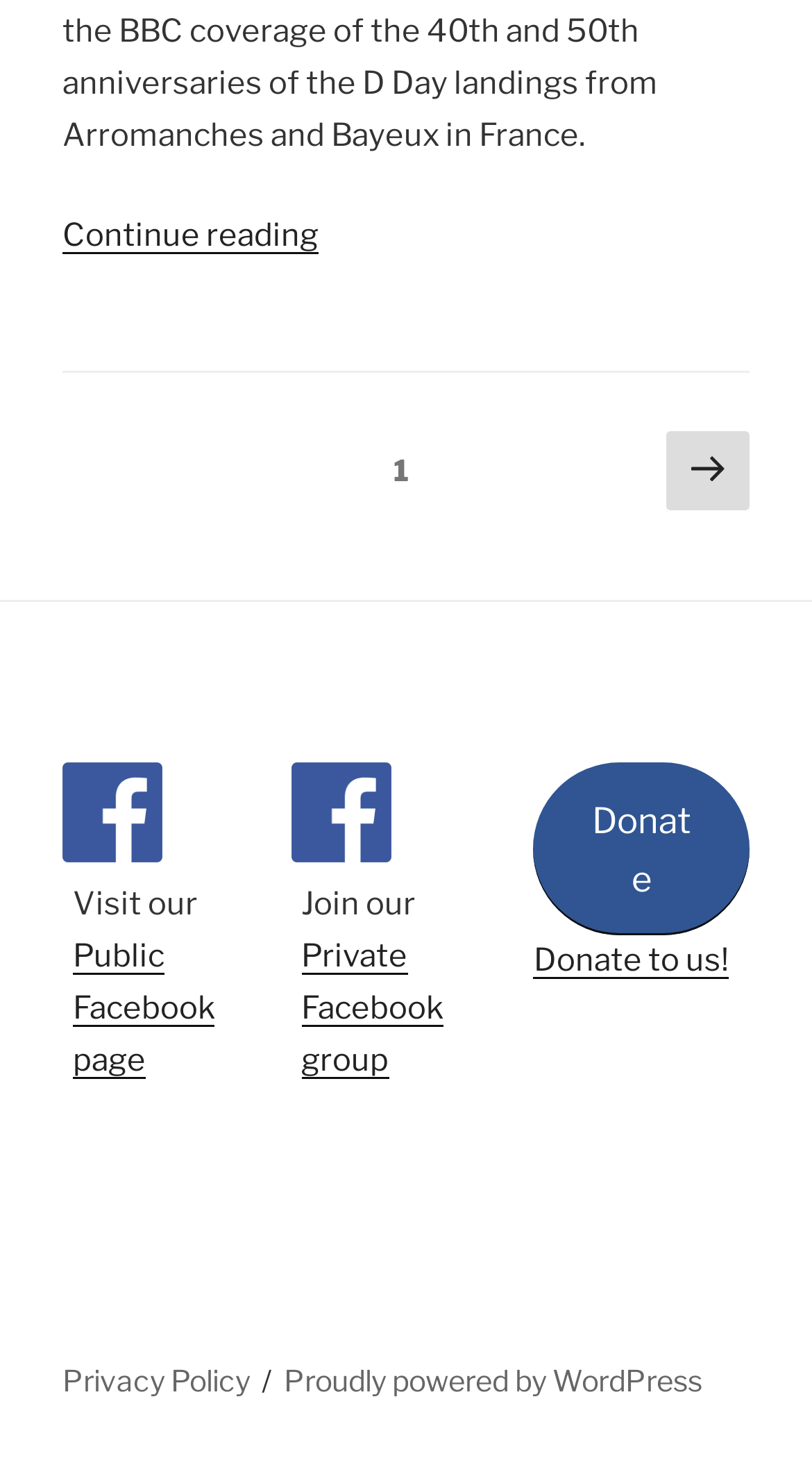Please look at the image and answer the question with a detailed explanation: What is the purpose of the 'Donate' link?

The 'Donate' link is located in the footer section, and there is also a link 'Donate to us!' nearby, which suggests that the purpose of the 'Donate' link is to allow users to donate to the organization.